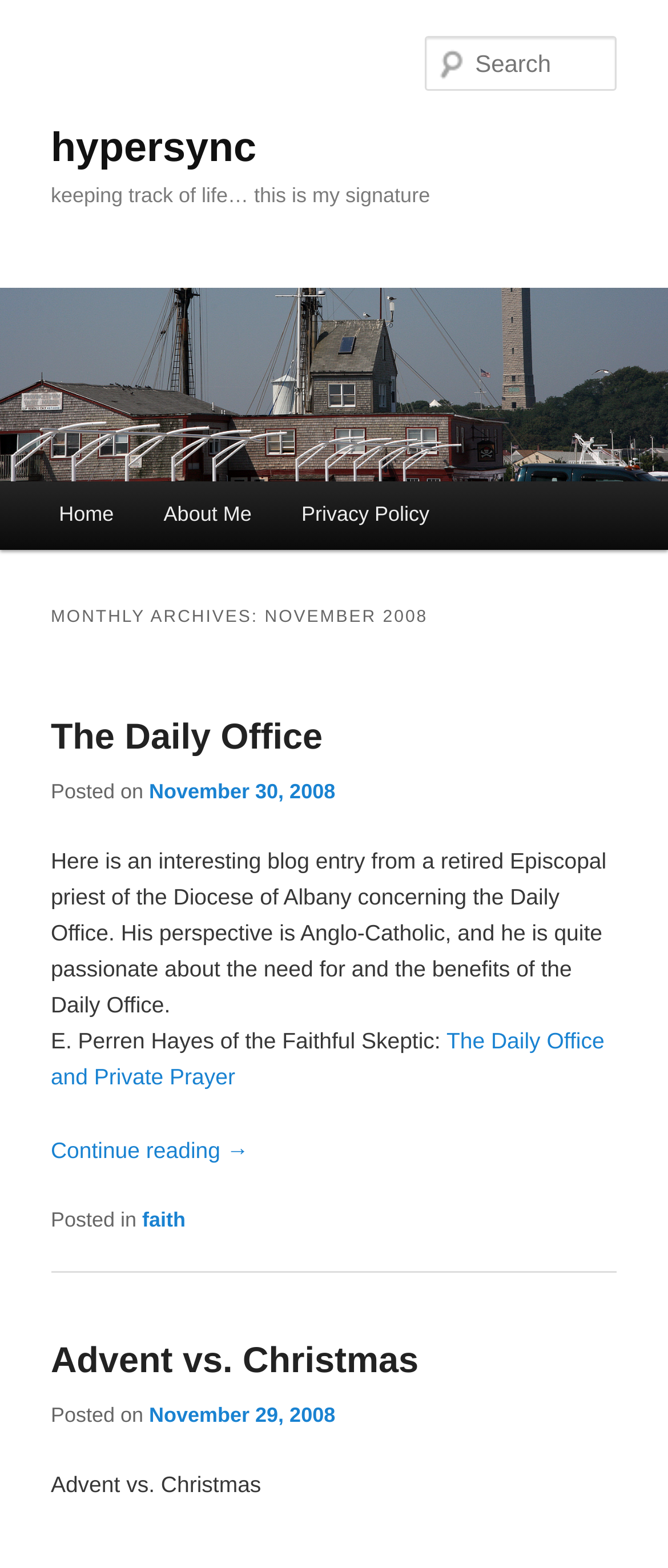Based on the image, please elaborate on the answer to the following question:
What is the main menu item after 'Home'?

The main menu items are located in the 'Main menu' section, and the item after 'Home' can be found by looking at the link elements in the section. The second link element has the text 'About Me', which is the answer.